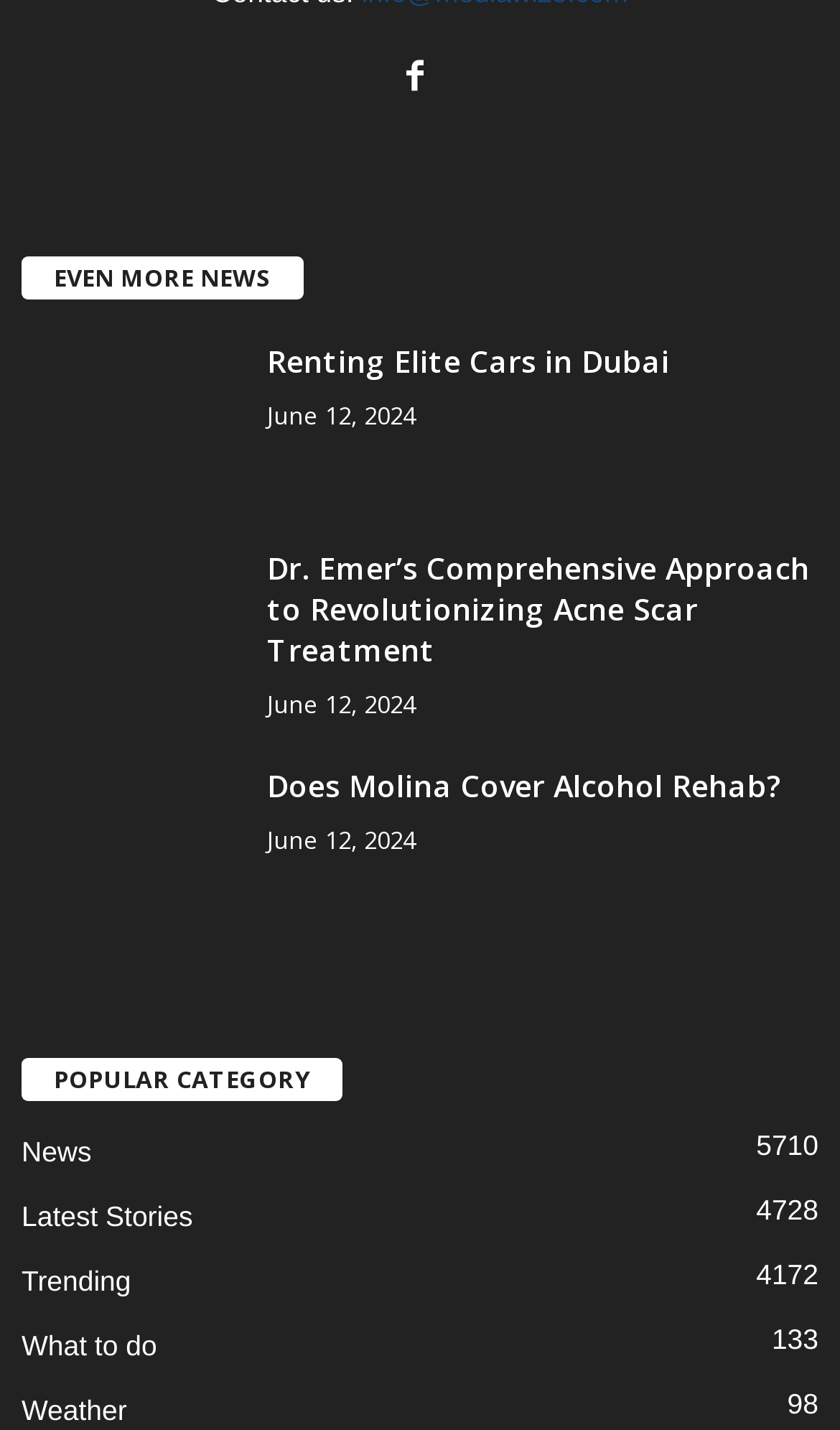Identify the bounding box coordinates of the area that should be clicked in order to complete the given instruction: "Click on 'Renting Elite Cars in Dubai'". The bounding box coordinates should be four float numbers between 0 and 1, i.e., [left, top, right, bottom].

[0.026, 0.238, 0.282, 0.351]